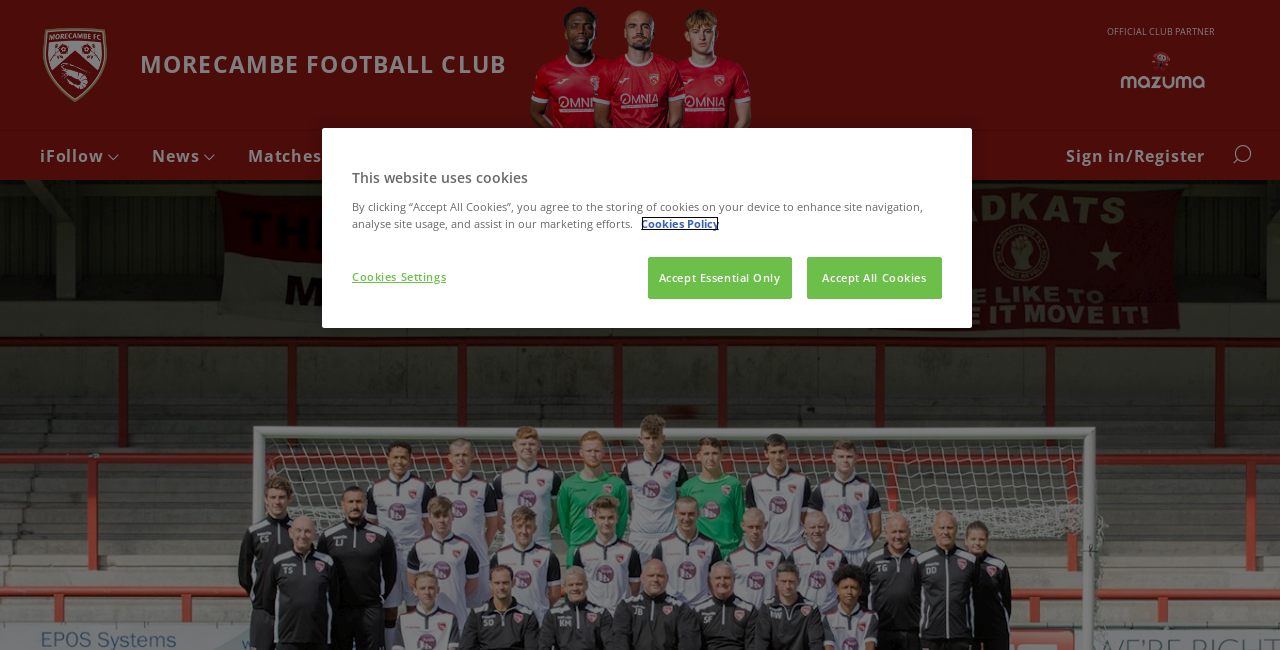Identify the bounding box coordinates for the element you need to click to achieve the following task: "Go to News page". The coordinates must be four float values ranging from 0 to 1, formatted as [left, top, right, bottom].

[0.106, 0.202, 0.181, 0.278]